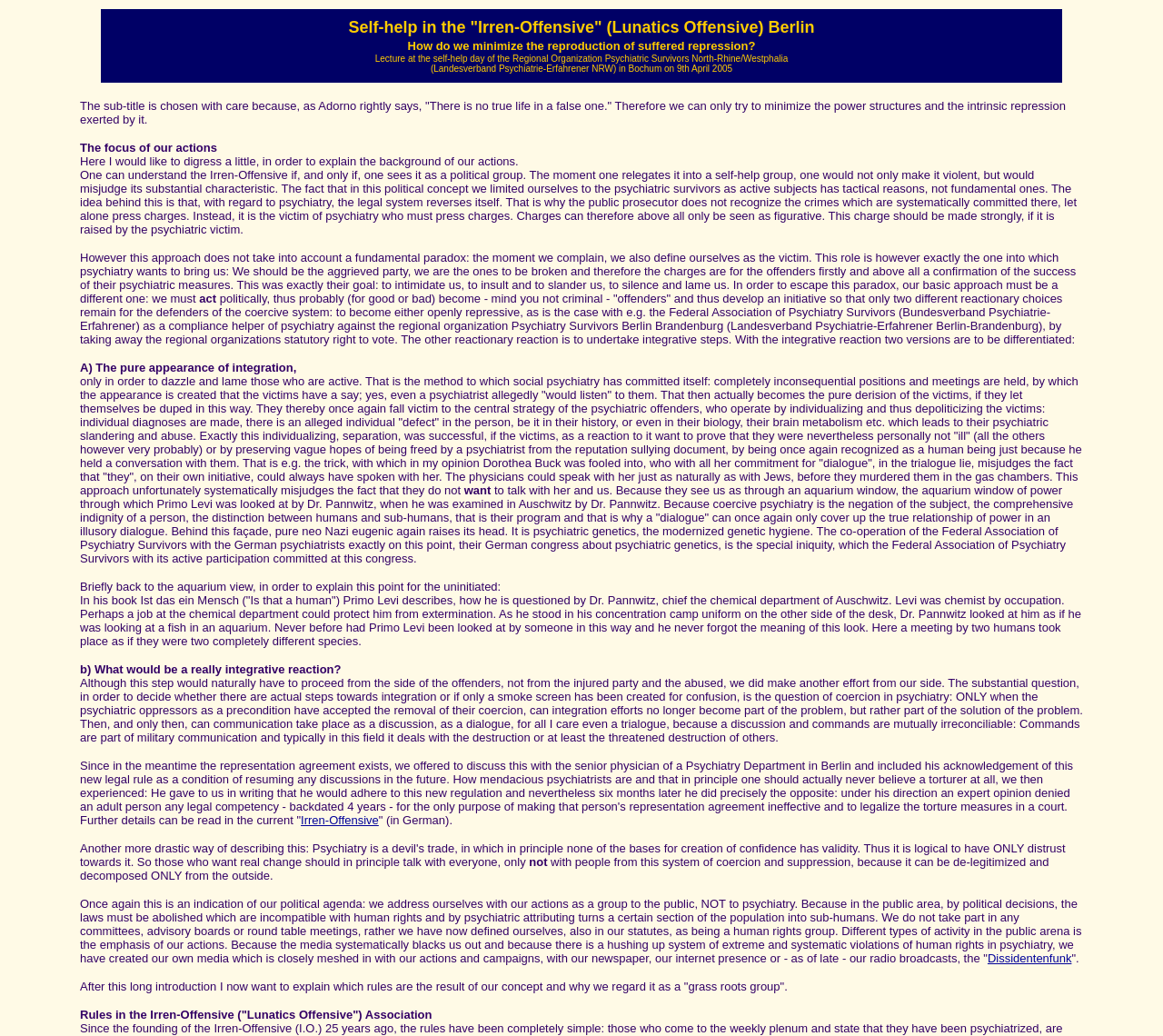Summarize the webpage in an elaborate manner.

The webpage is about the "Irren-Offensive in practice", a self-help group focused on minimizing the reproduction of suffered repression. The page is divided into a single table with multiple rows, each containing a block of text. 

At the top, there is a title "Self-help in the 'Irren-Offensive' (Lunatics Offensive) Berlin" followed by a brief description of the group's purpose. Below this, there is a subtitle that sets the tone for the rest of the page, emphasizing the importance of understanding the group's actions as a political effort to combat repression.

The majority of the page is comprised of a lengthy text that explains the group's approach and philosophy. The text is divided into several sections, each addressing a specific aspect of the group's actions and goals. The author discusses the importance of recognizing the group as a political entity, rather than just a self-help organization, and explains how this distinction is crucial in understanding their approach to combating psychiatric repression.

Throughout the text, there are references to specific events, individuals, and organizations that have shaped the group's perspective and actions. The author also uses analogies, such as the "aquarium view" from Primo Levi's book, to illustrate the power dynamics at play in the psychiatric system.

Toward the bottom of the page, there are links to related resources, including the "Irren-Offensive" website and a radio broadcast called "Dissidentenfunk". The final section of the text outlines the rules and principles guiding the "Irren-Offensive" association, emphasizing its grassroots nature and commitment to human rights.

Overall, the webpage presents a detailed and nuanced exploration of the "Irren-Offensive" group's philosophy and actions, providing a comprehensive understanding of their approach to combating psychiatric repression and promoting human rights.